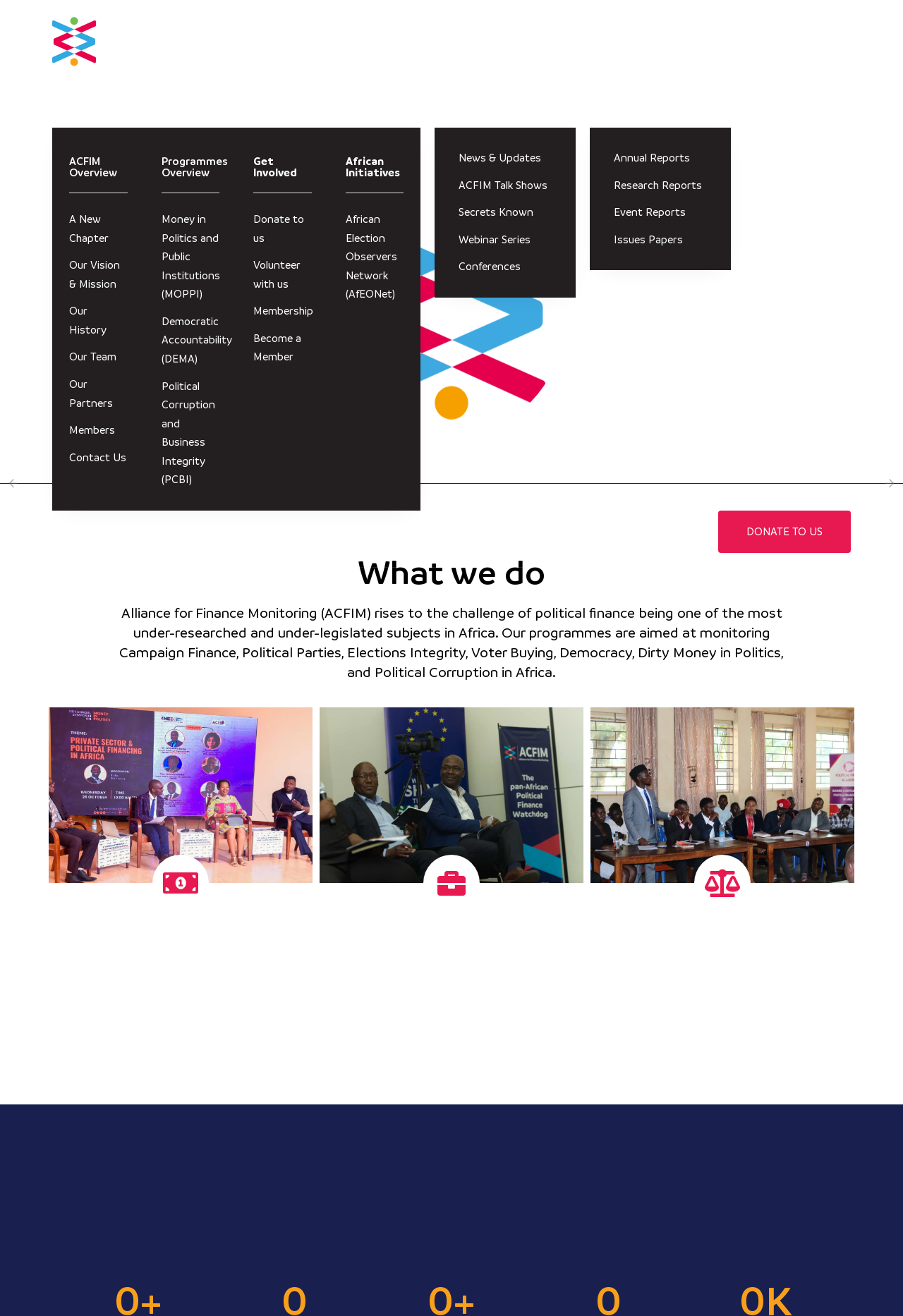Can you find the bounding box coordinates of the area I should click to execute the following instruction: "Learn more about giving back"?

None